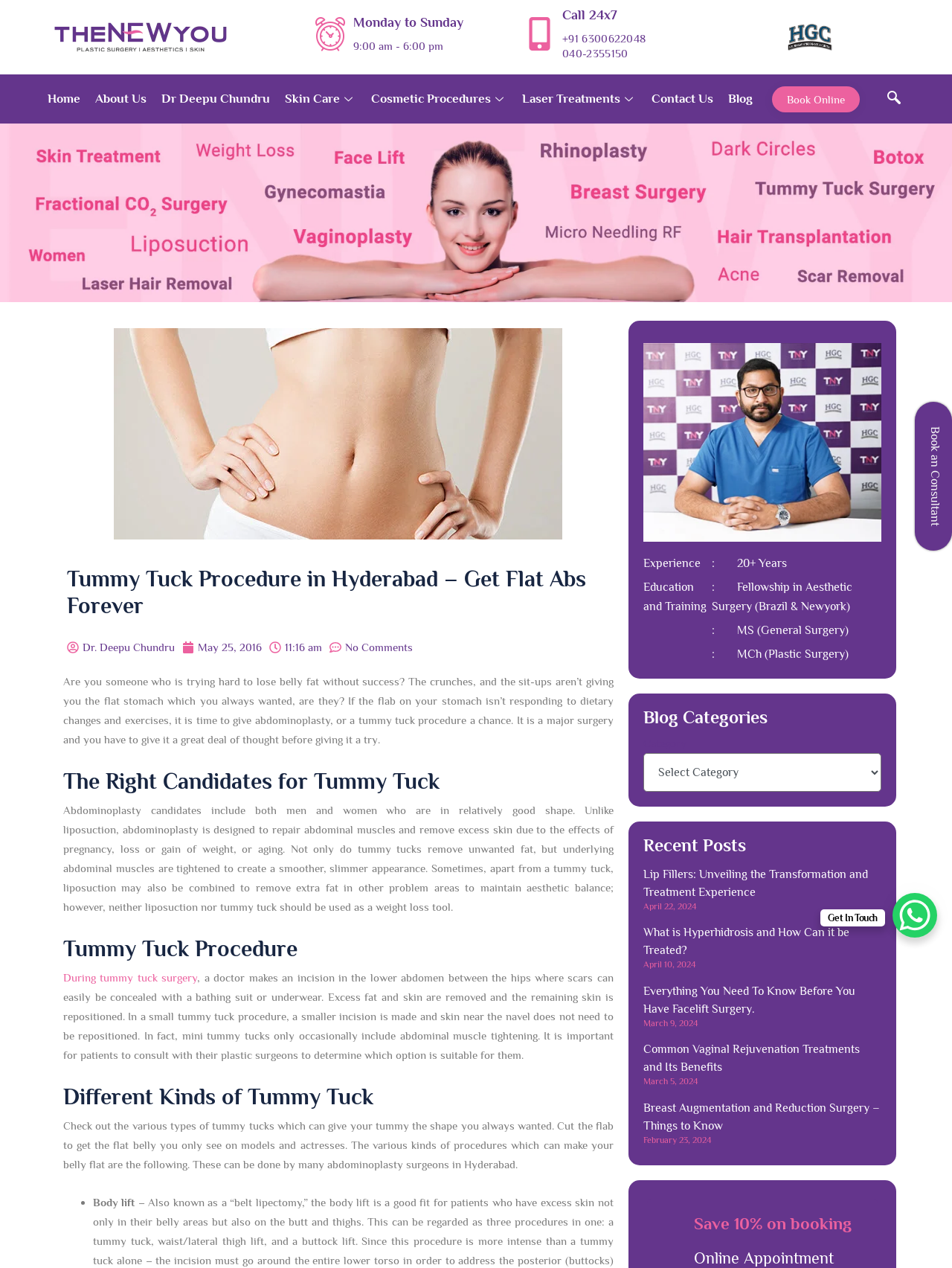Locate the bounding box coordinates of the clickable region to complete the following instruction: "Book an appointment with Dr. Deepu Chundru."

[0.961, 0.317, 1.0, 0.434]